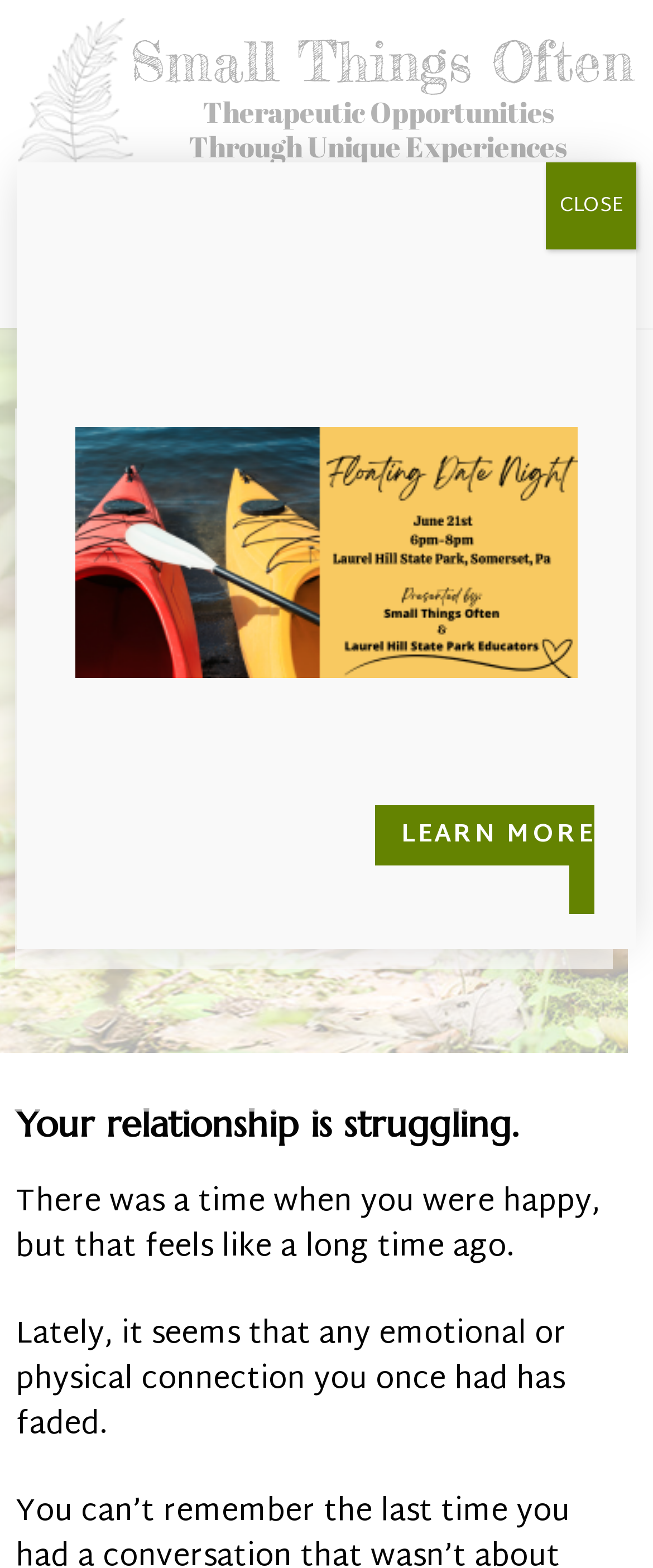Identify and provide the text of the main header on the webpage.

Every journey begins with a single step.